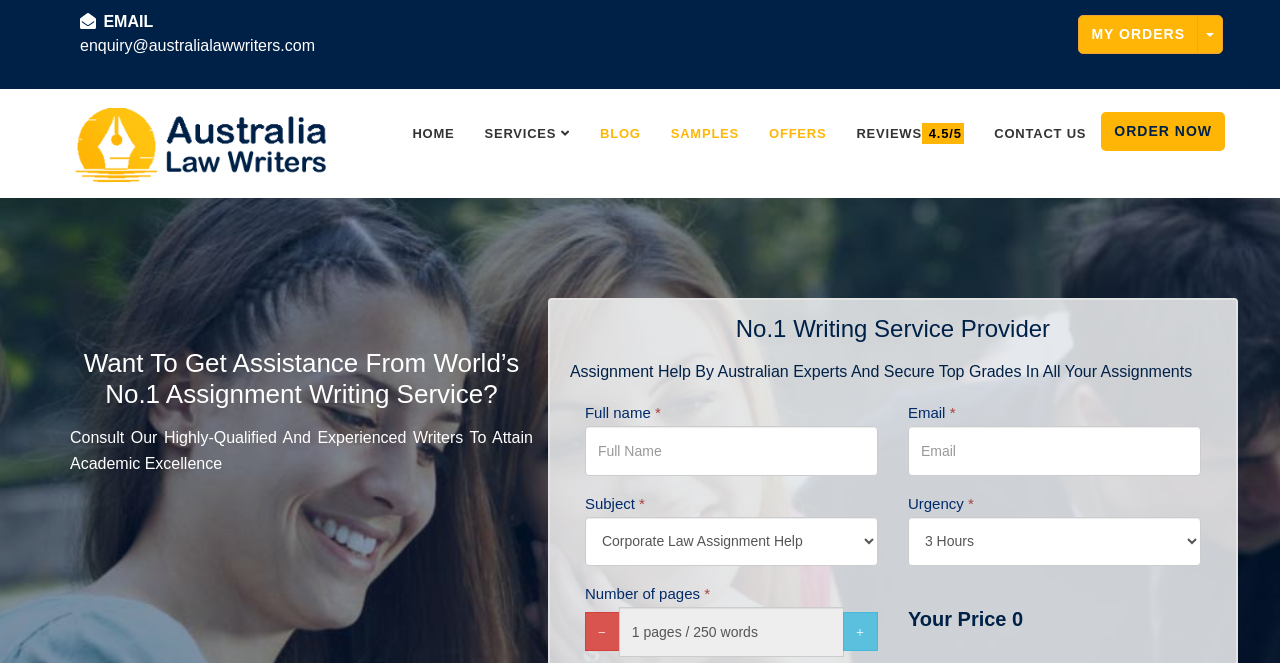Please find and report the bounding box coordinates of the element to click in order to perform the following action: "enter full name in the textbox". The coordinates should be expressed as four float numbers between 0 and 1, in the format [left, top, right, bottom].

[0.457, 0.642, 0.686, 0.717]